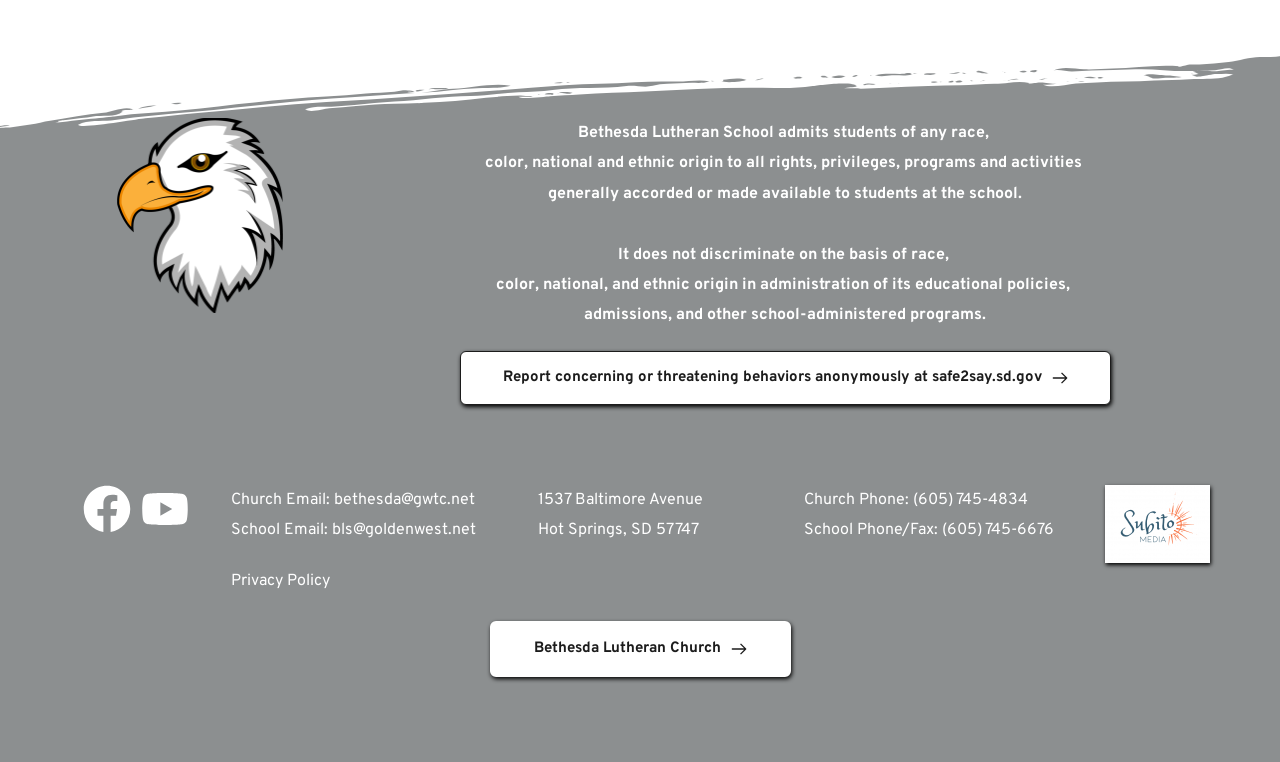What is the address of the school?
Please provide a detailed answer to the question.

I found the school's address by looking at the static text sections, which are located below the 'Church Email:' and 'School Email:' sections. The address is provided in two lines, '1537 Baltimore Avenue' and 'Hot Springs, SD 57747'.